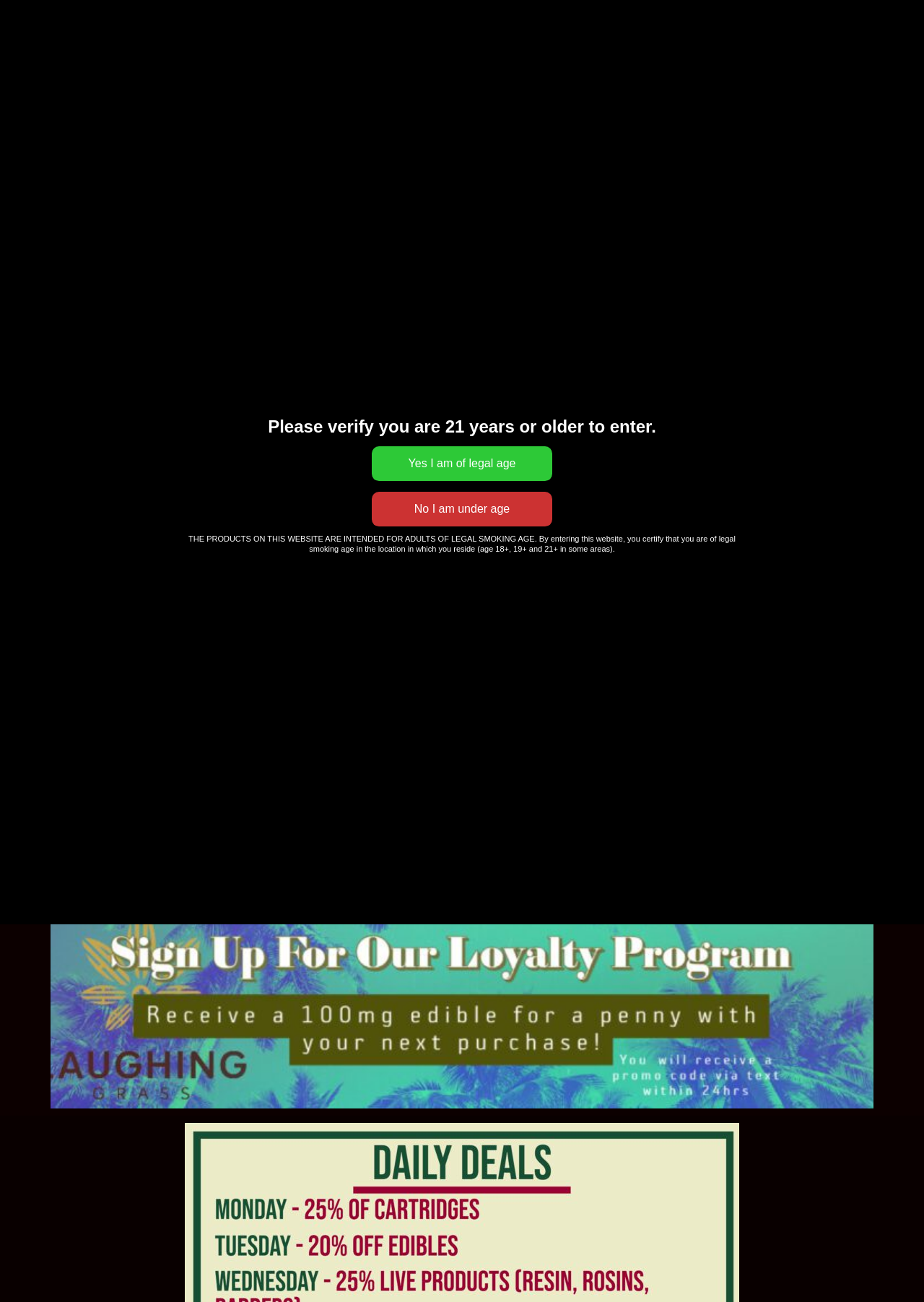Provide the bounding box coordinates of the HTML element described as: "Home". The bounding box coordinates should be four float numbers between 0 and 1, i.e., [left, top, right, bottom].

[0.232, 0.089, 0.296, 0.11]